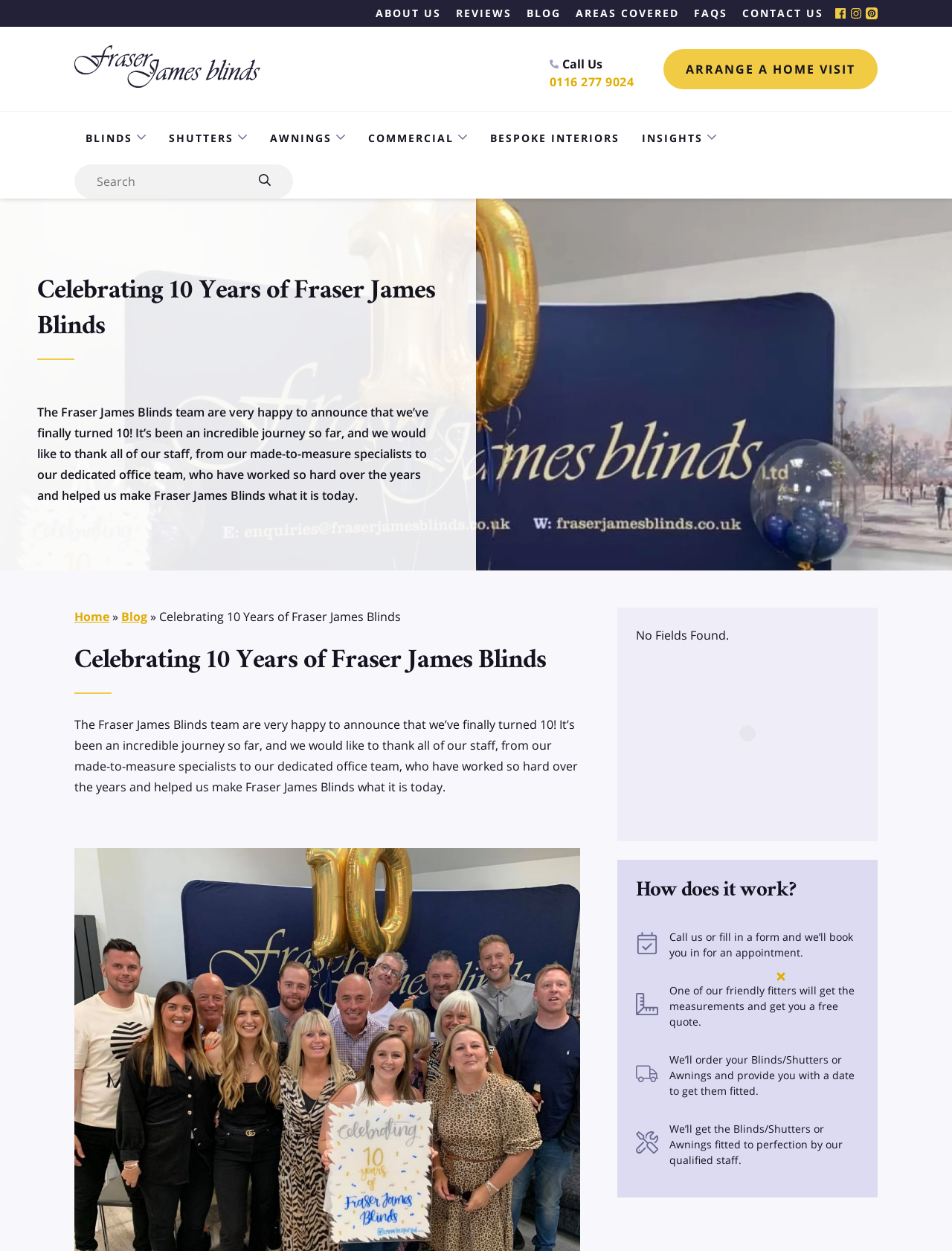Using the description: "Student Visas", determine the UI element's bounding box coordinates. Ensure the coordinates are in the format of four float numbers between 0 and 1, i.e., [left, top, right, bottom].

None